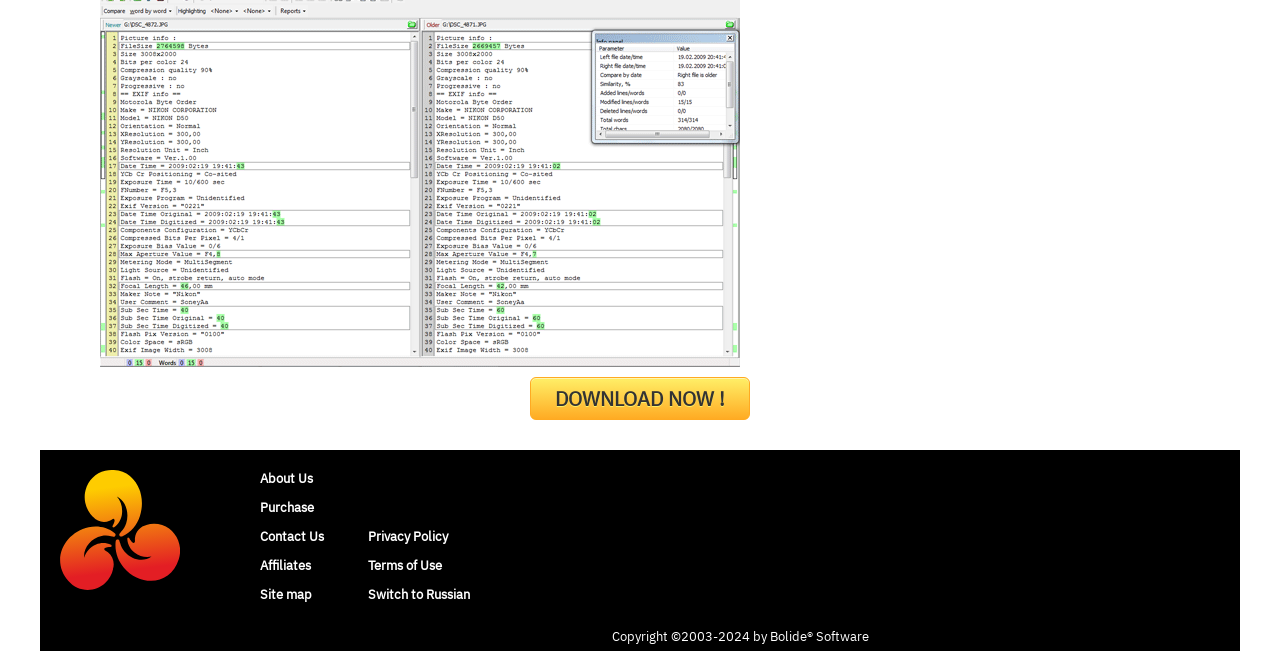Please find the bounding box coordinates of the element that must be clicked to perform the given instruction: "make a purchase". The coordinates should be four float numbers from 0 to 1, i.e., [left, top, right, bottom].

[0.203, 0.764, 0.245, 0.792]